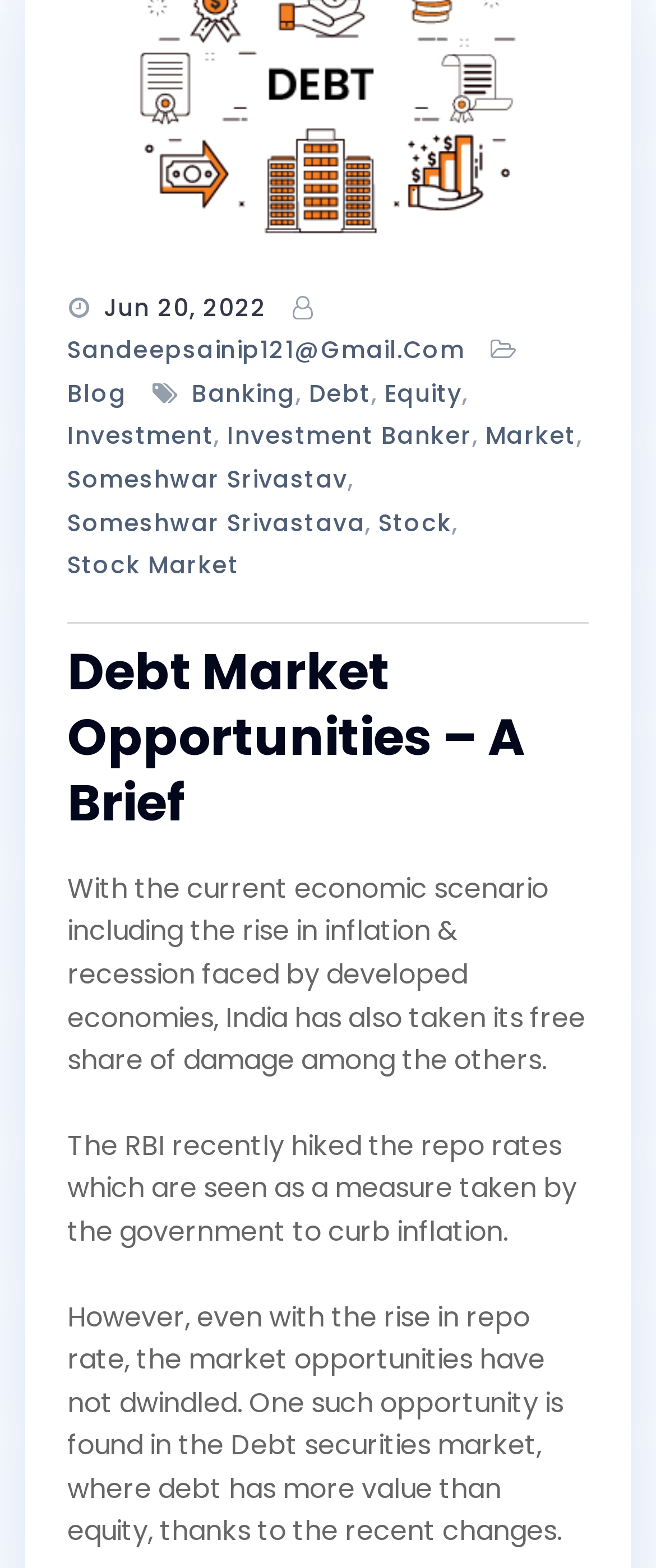Given the element description: "someshwar srivastav", predict the bounding box coordinates of this UI element. The coordinates must be four float numbers between 0 and 1, given as [left, top, right, bottom].

[0.103, 0.293, 0.529, 0.32]